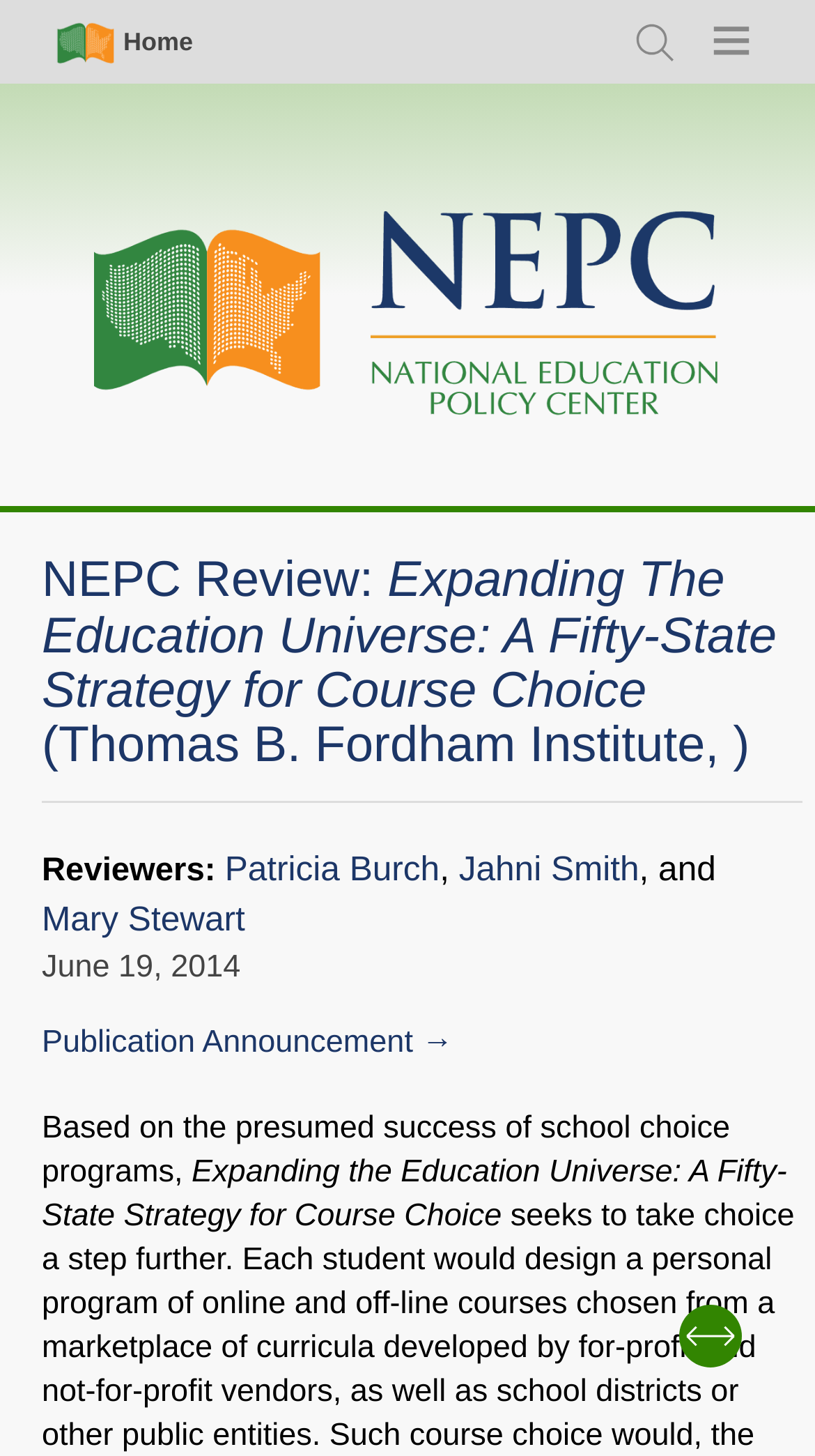Please provide the main heading of the webpage content.

NEPC Review: Expanding The Education Universe: A Fifty-State Strategy for Course Choice (Thomas B. Fordham Institute, )